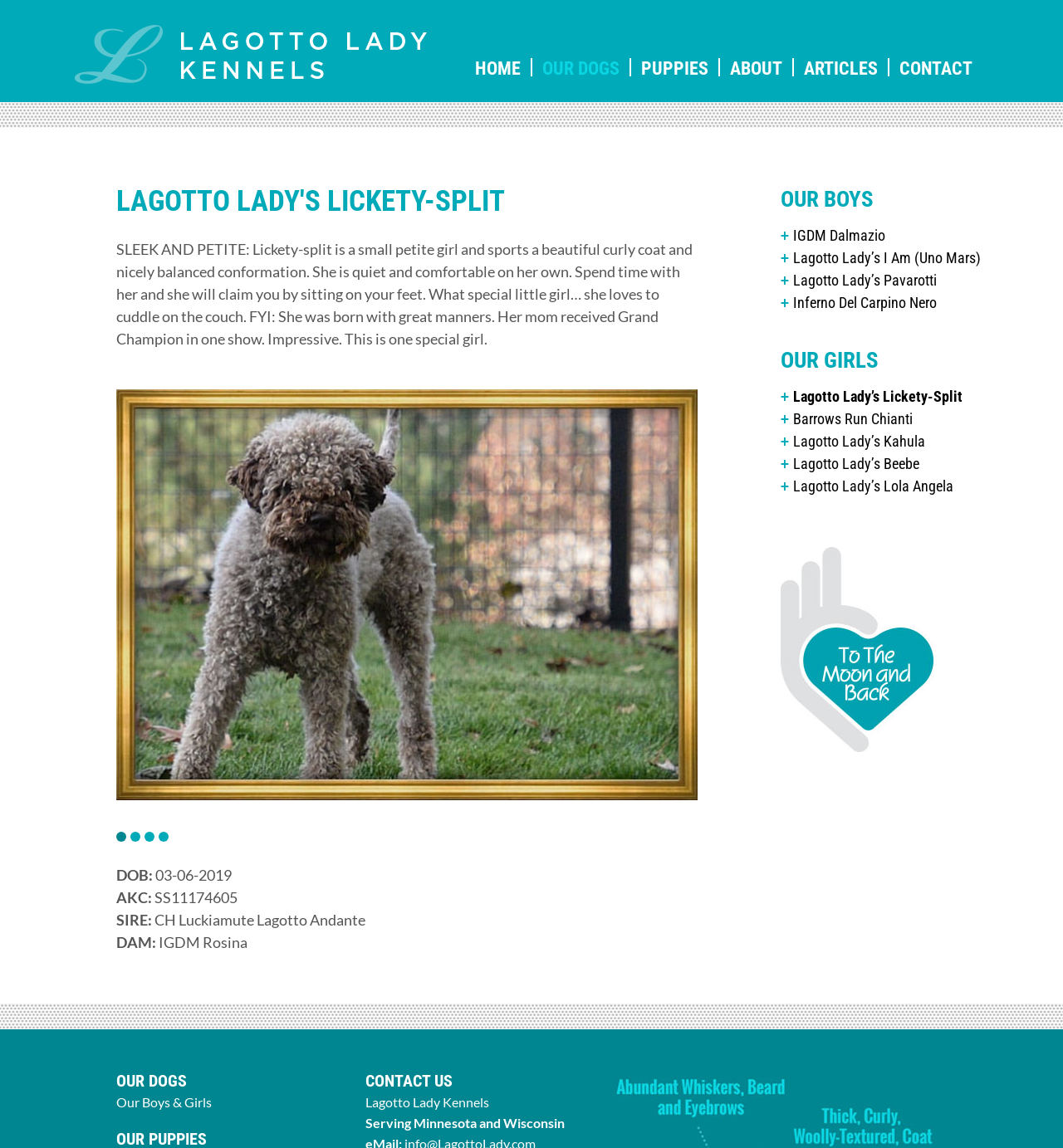Please find the main title text of this webpage.

LAGOTTO LADY'S LICKETY-SPLIT